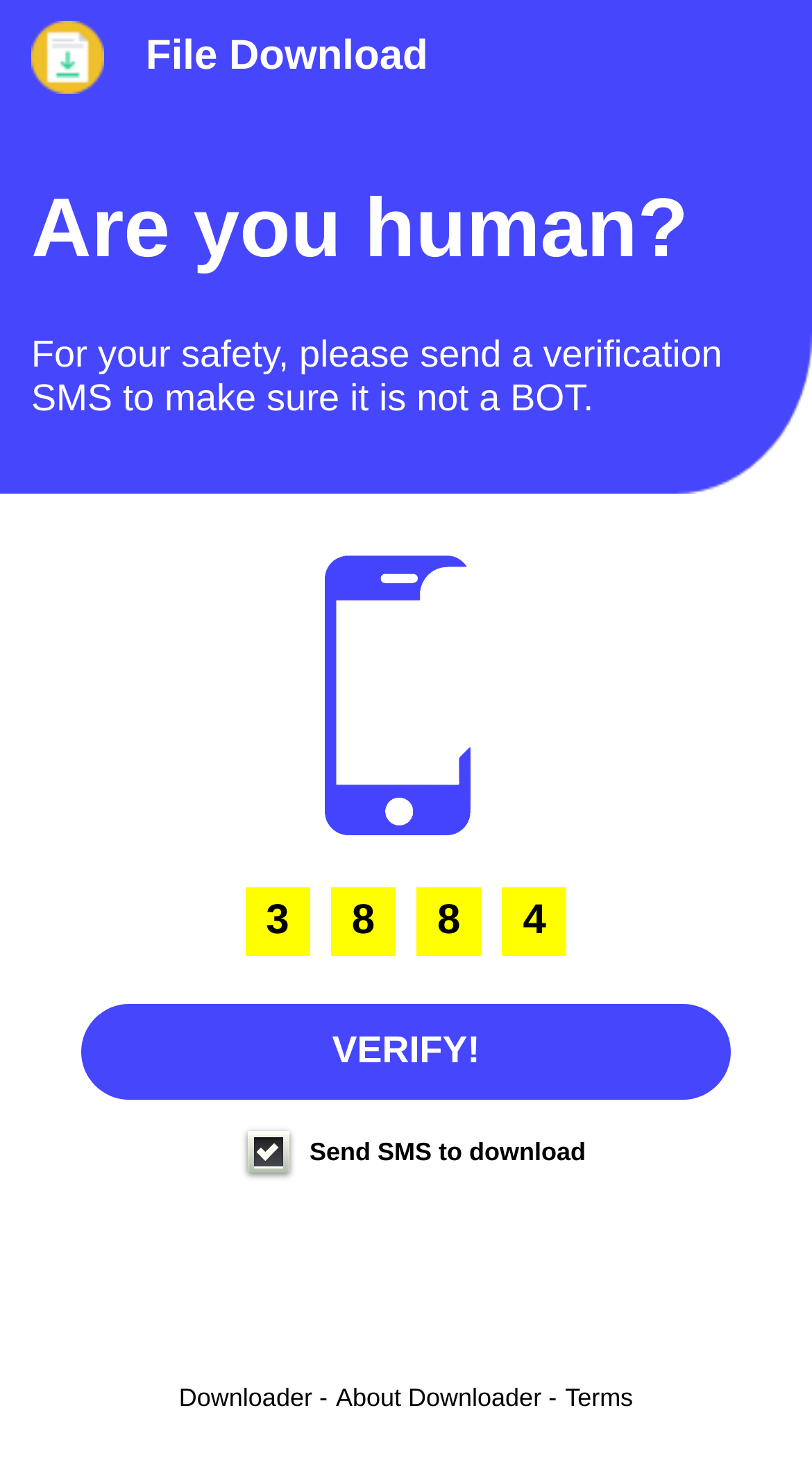Give an in-depth explanation of the webpage layout and content.

The webpage is titled "Human Verify" and appears to be a verification page. At the top left corner, there is a logo image. Next to the logo, there is a static text "File Download" in a relatively small font size. 

Below the logo and the "File Download" text, there is a prominent heading "Are you human?" that spans almost the entire width of the page. 

Under the heading, there is a paragraph of text that explains the purpose of the verification process, stating that it is for the user's safety to ensure they are not a bot. 

On the right side of the page, there is an image labeled "Games" that takes up a significant portion of the screen. 

Below the "Games" image, there are three static text elements displaying the numbers "3", "8", and "4" in a horizontal row. 

Further down, there is a prominent button labeled "VERIFY!" that spans most of the width of the page. 

Below the "VERIFY!" button, there is a static text "Send SMS to download" that appears to be related to the verification process. 

At the very bottom of the page, there are three static text elements: "Downloader -", "About Downloader -", and a link labeled "Terms". These elements are aligned horizontally and appear to be related to the page's footer.